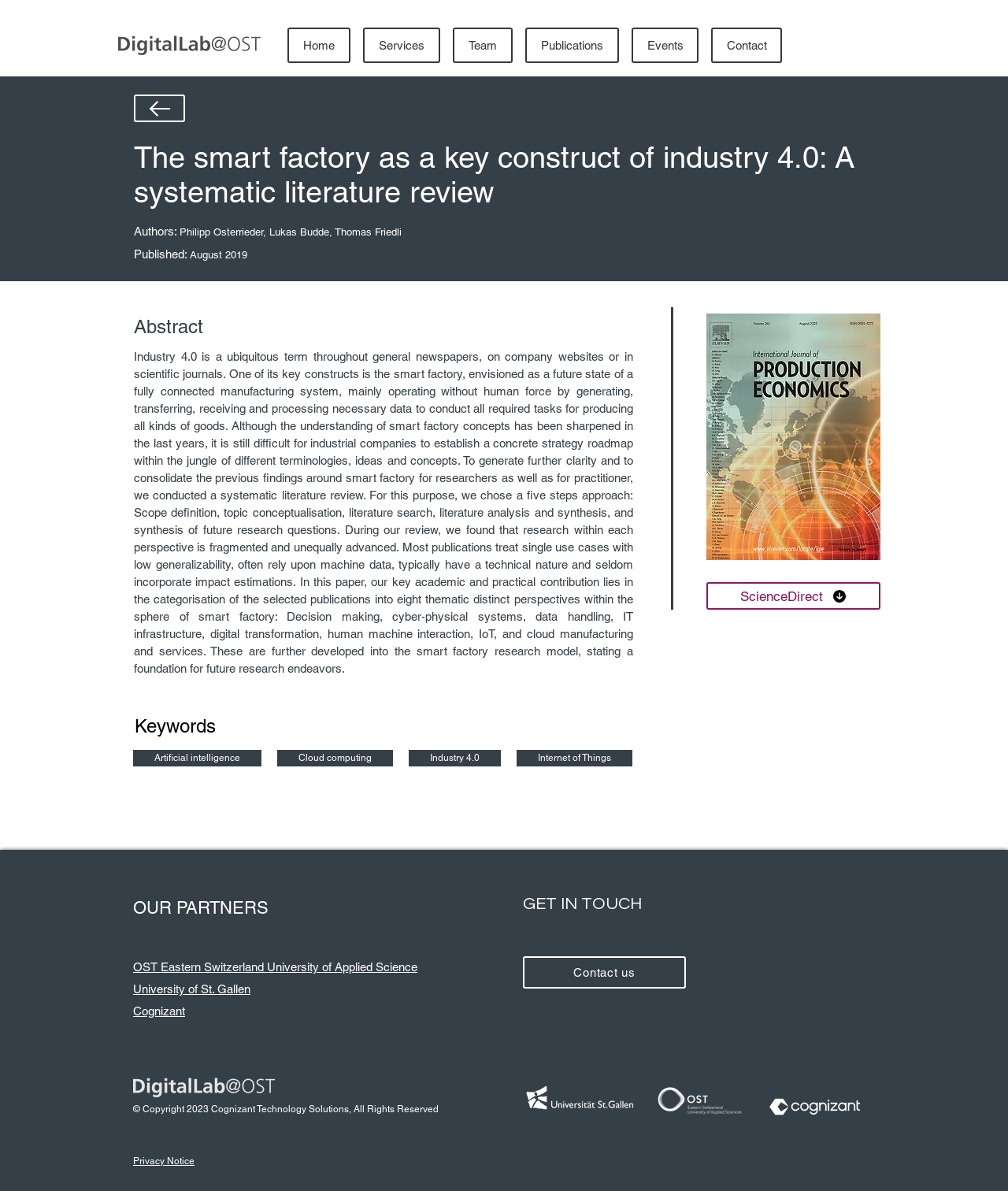Generate a thorough caption that explains the contents of the webpage.

This webpage appears to be a research paper or article about Industry 4.0 and smart factories. At the top, there is a logo of DigitalLab@OST, a navigation menu with links to different sections of the website, and a heading that reads "The smart factory as a key construct of Industry 4.0: A systematic literature review".

Below the navigation menu, there is a main content area that contains the article's title, authors, and publication date. The article's abstract is a lengthy text that discusses the concept of smart factories, the challenges of implementing Industry 4.0, and the purpose of the research paper.

To the right of the abstract, there is an image of a graph or chart, likely related to the research paper's topic. Below the abstract, there are links to ScienceDirect and a list of keywords related to the paper, including artificial intelligence, cloud computing, and the Internet of Things.

At the bottom of the page, there is a section with links to the website's partners, including OST Eastern Switzerland University of Applied Science, University of St. Gallen, and Cognizant. There is also a copyright notice and a "Get in Touch" section with links to contact the website's administrators.

Throughout the page, there are several images of logos, including the DigitalLab@OST logo, which appears at the top and bottom of the page. The layout of the page is organized, with clear headings and sections that separate the different types of content.